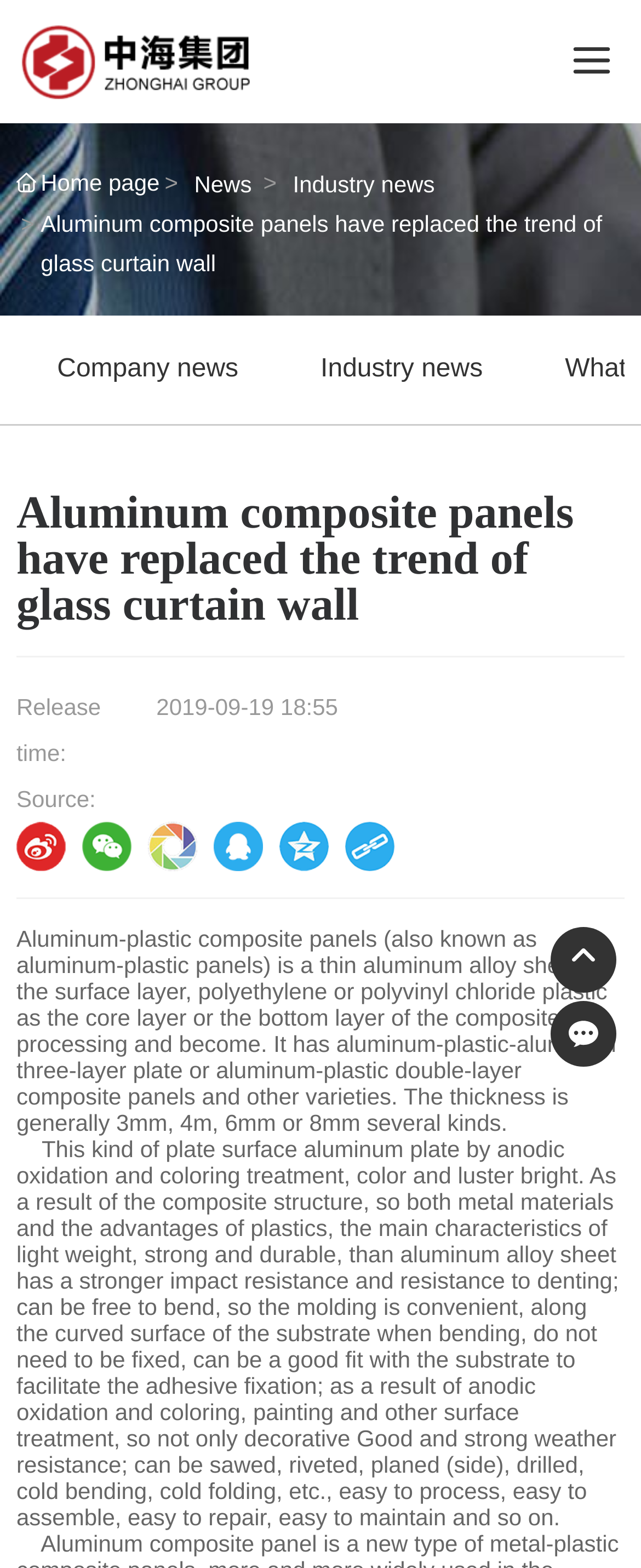Please find the bounding box coordinates of the section that needs to be clicked to achieve this instruction: "Click the 'Company news' link".

[0.025, 0.201, 0.436, 0.27]